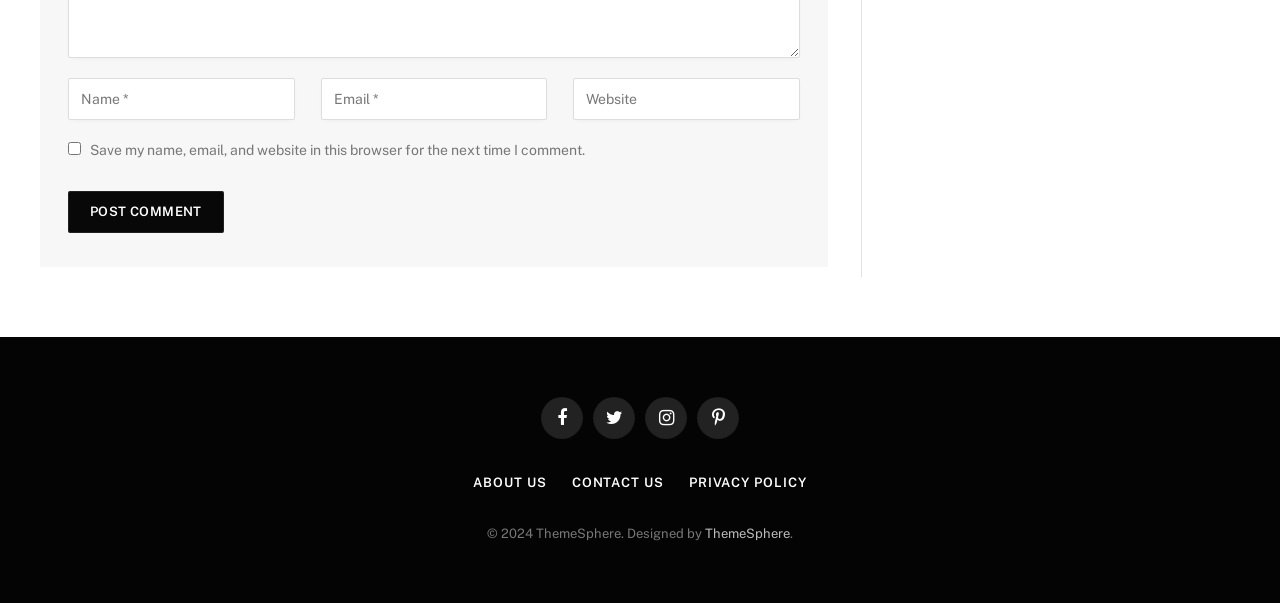Identify the bounding box coordinates of the section that should be clicked to achieve the task described: "Enter your name".

[0.053, 0.13, 0.23, 0.199]